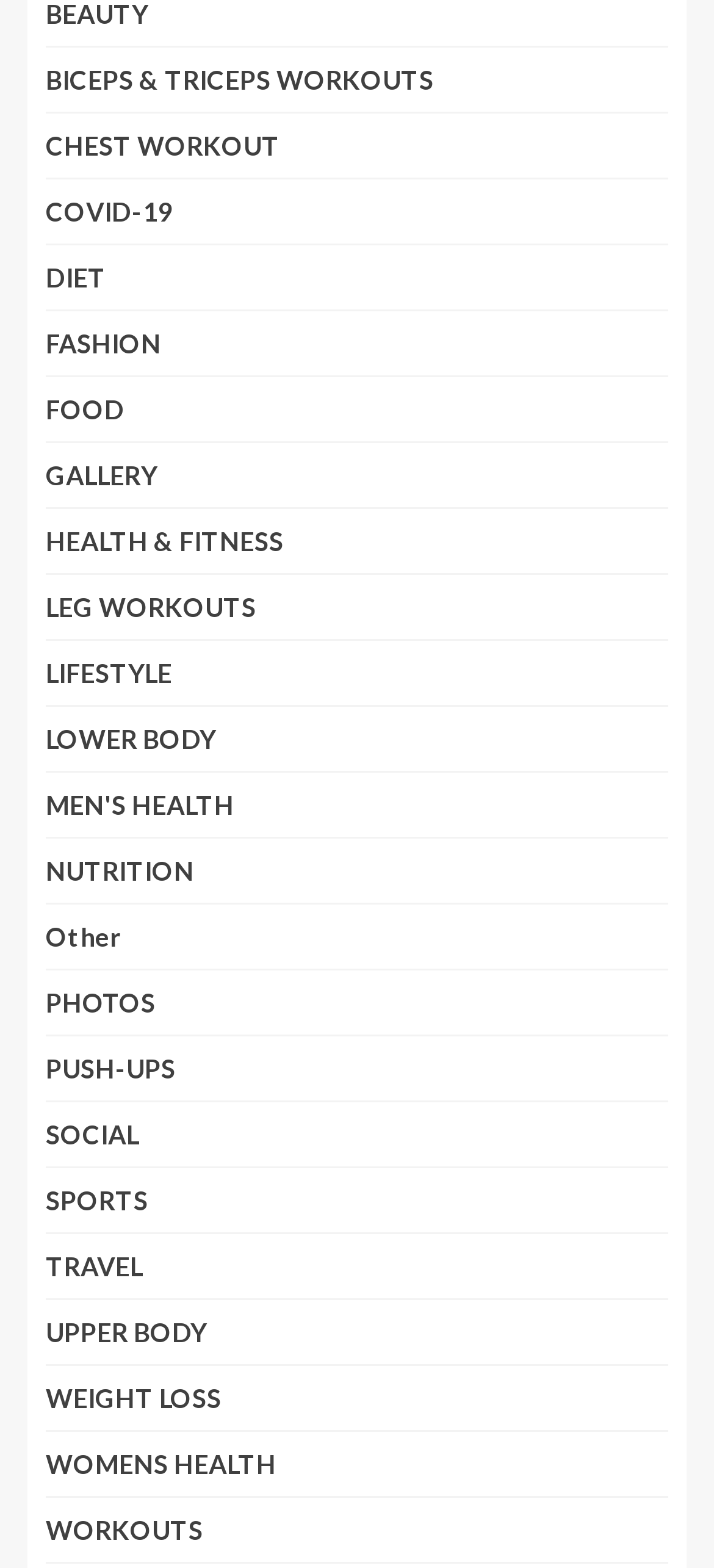Can you specify the bounding box coordinates for the region that should be clicked to fulfill this instruction: "Explore HEALTH & FITNESS".

[0.064, 0.335, 0.397, 0.355]